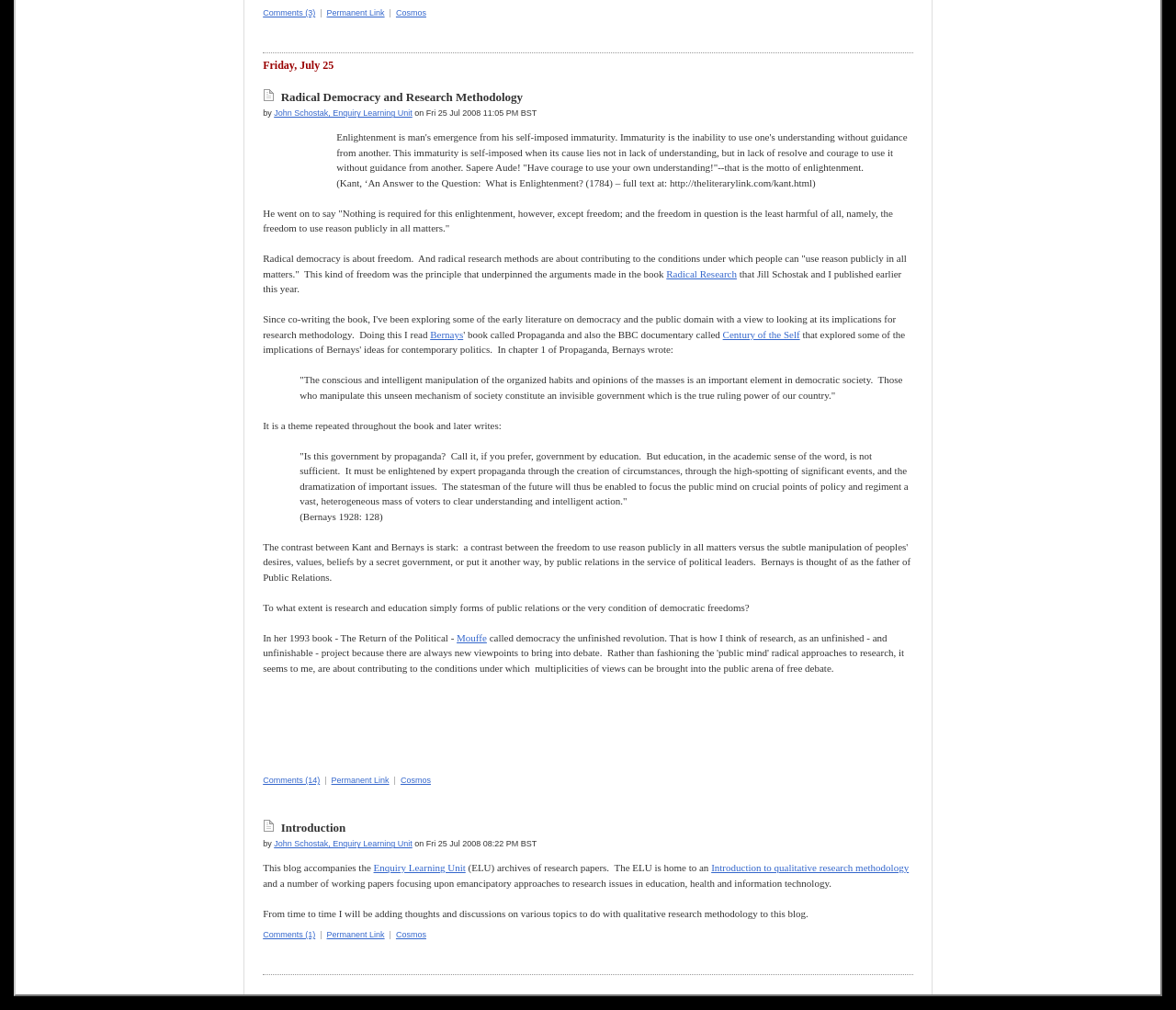Please respond in a single word or phrase: 
What is the name of the unit mentioned in the article?

Enquiry Learning Unit